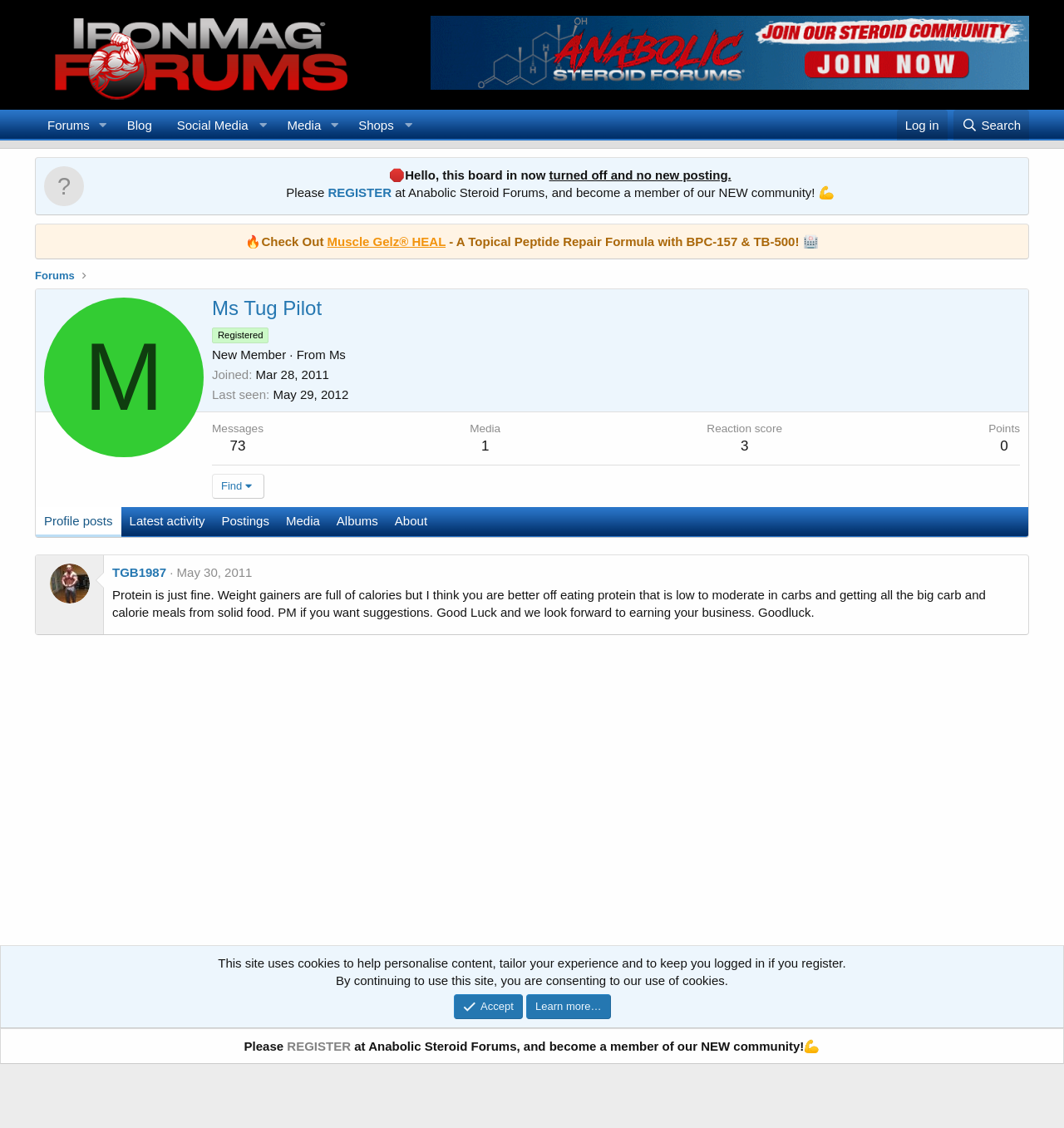Answer this question in one word or a short phrase: What is the reaction score of the user?

not specified